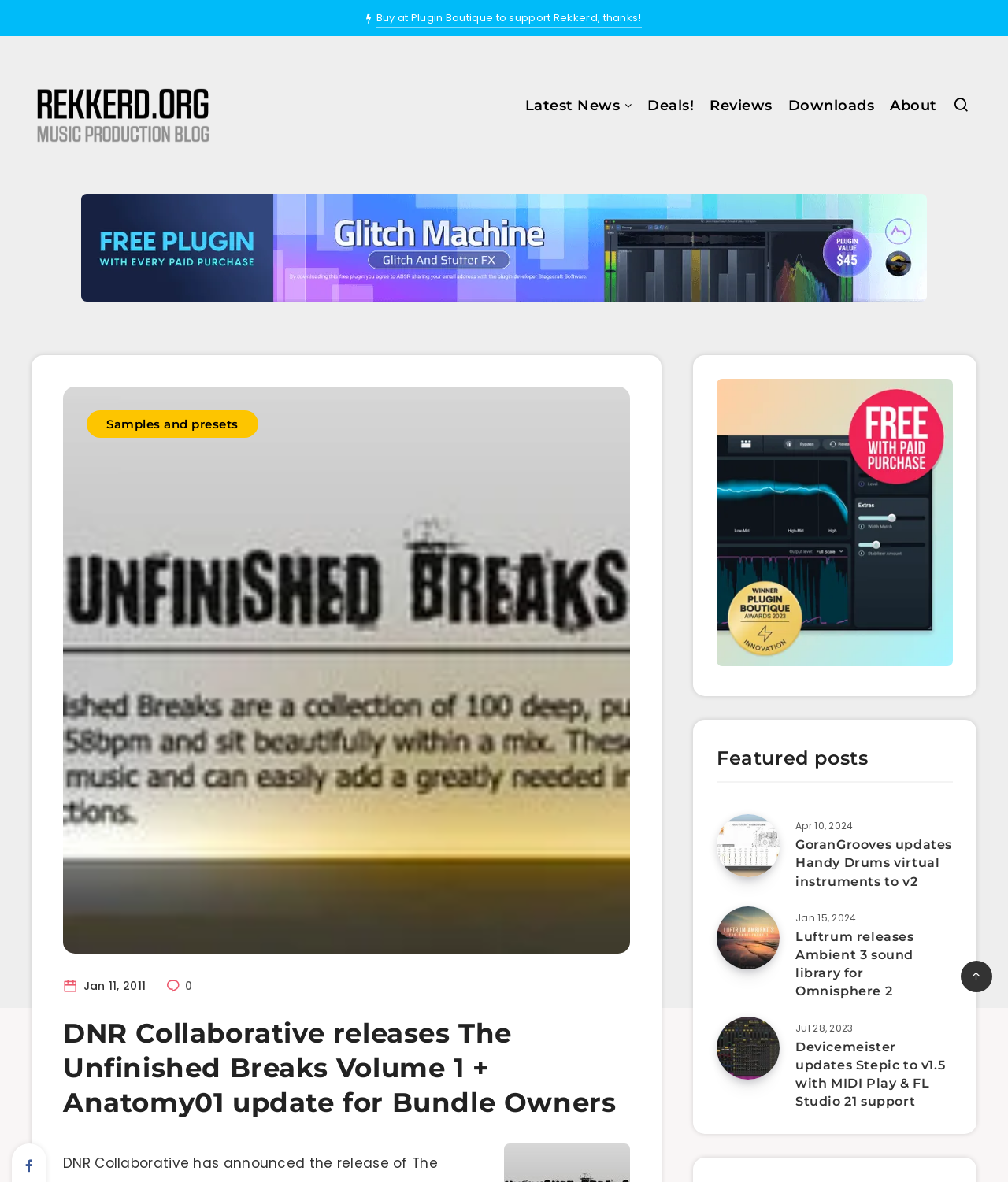Extract the bounding box coordinates for the described element: "About". The coordinates should be represented as four float numbers between 0 and 1: [left, top, right, bottom].

[0.883, 0.081, 0.929, 0.101]